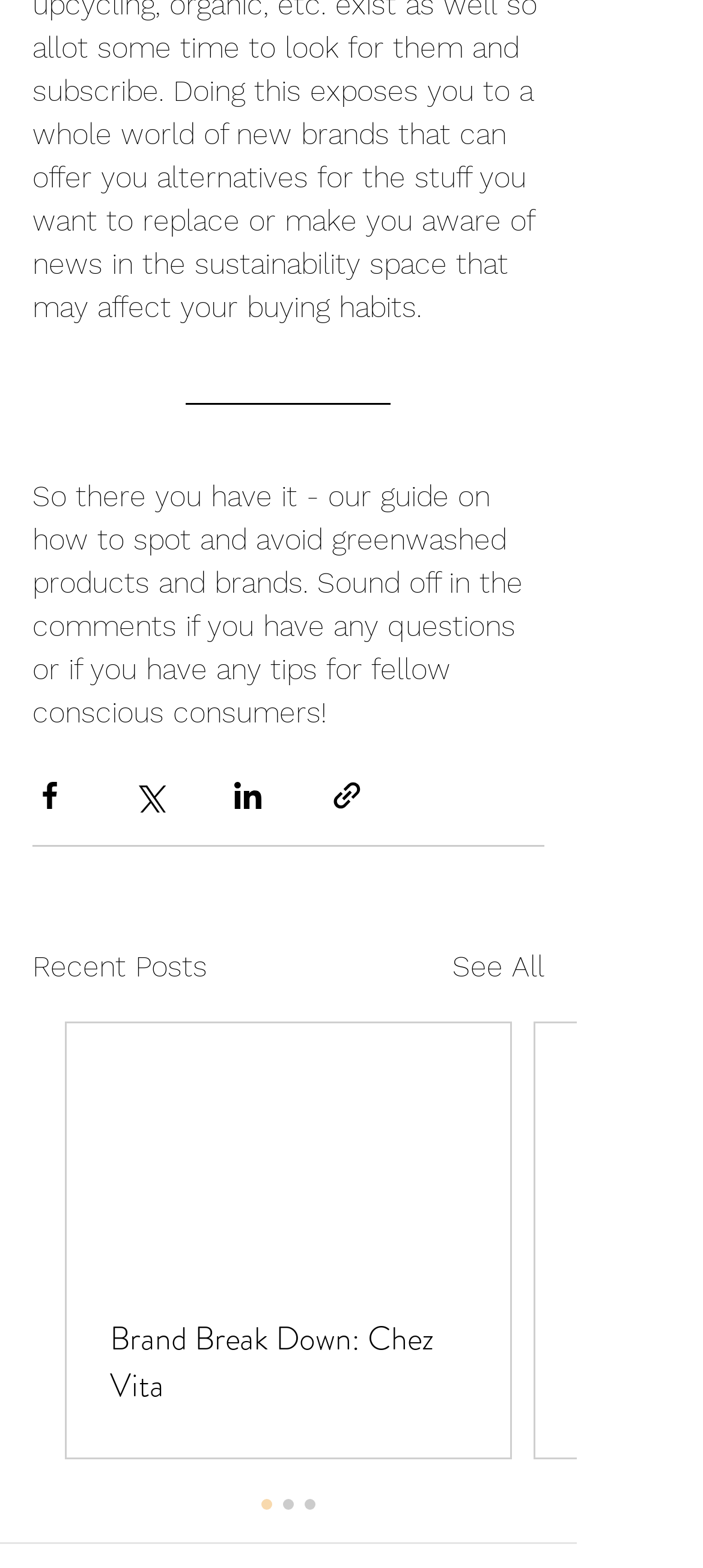Is the article 'Brand Break Down: Chez Vita' fully visible?
From the image, respond with a single word or phrase.

No